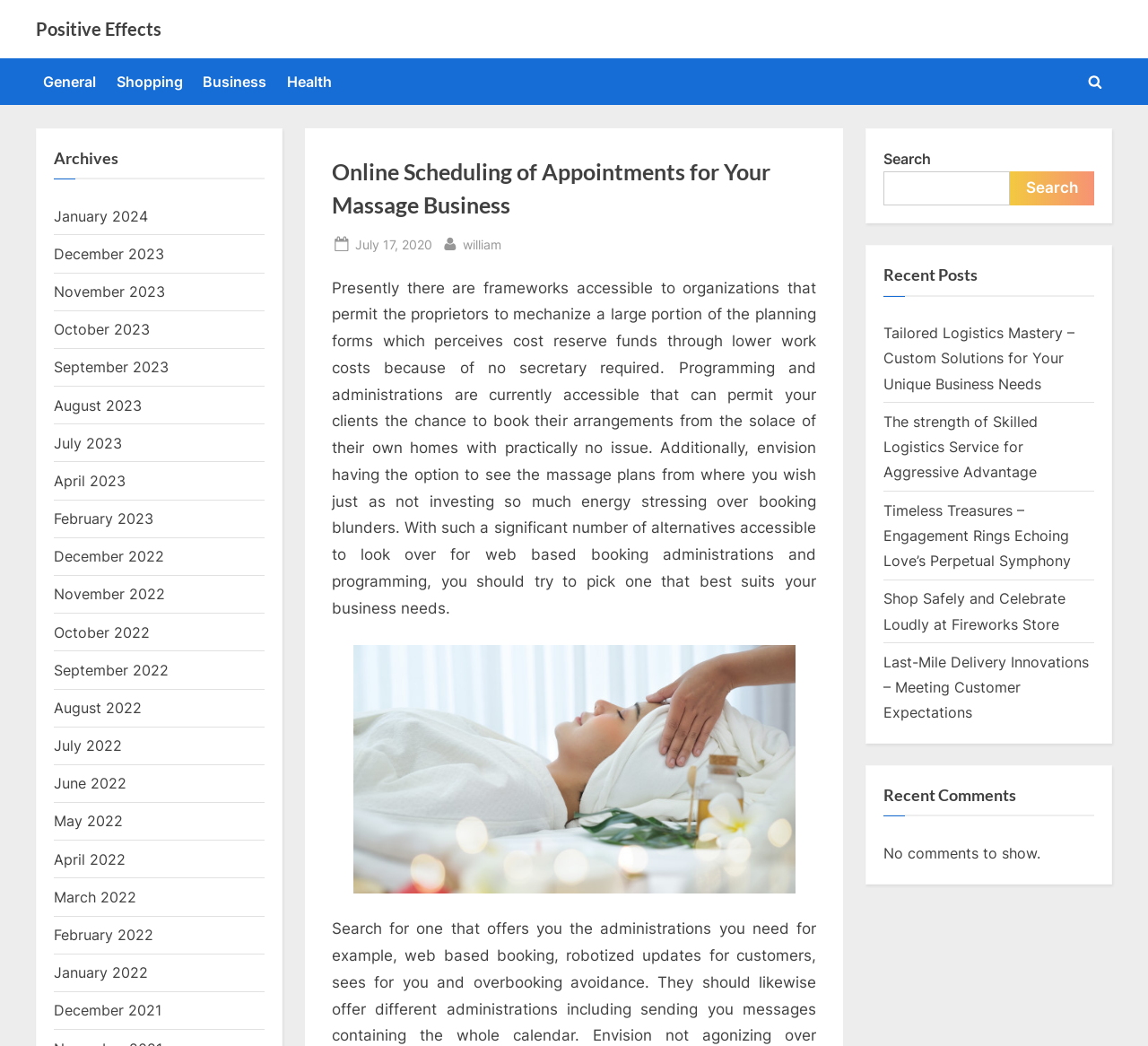Who is the author of the article?
Kindly give a detailed and elaborate answer to the question.

The author of the article is mentioned in the link 'By william' which is located below the article title. This indicates that the author's name is William.